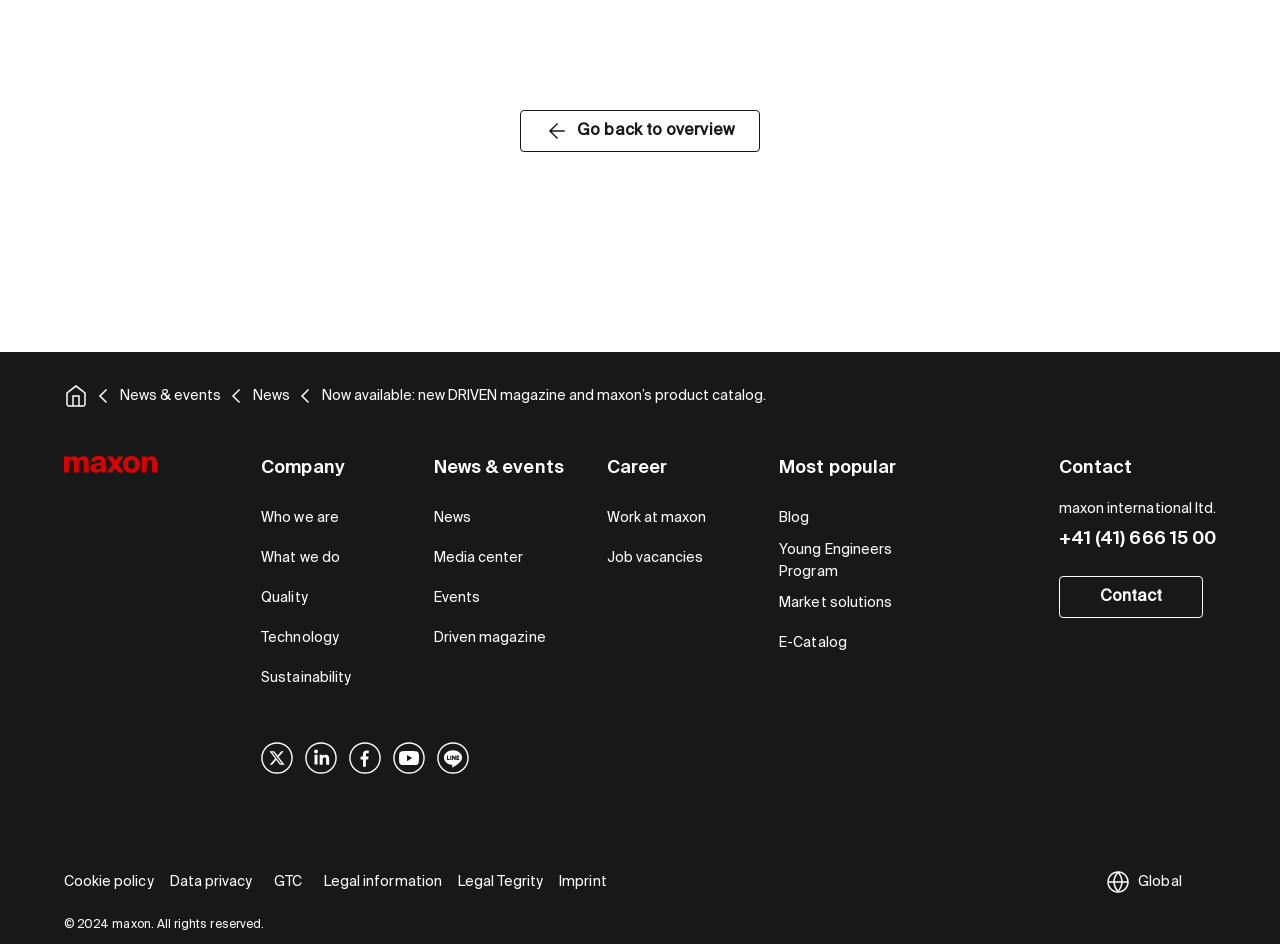Please specify the bounding box coordinates of the region to click in order to perform the following instruction: "Contact maxon international ltd.".

[0.827, 0.61, 0.94, 0.654]